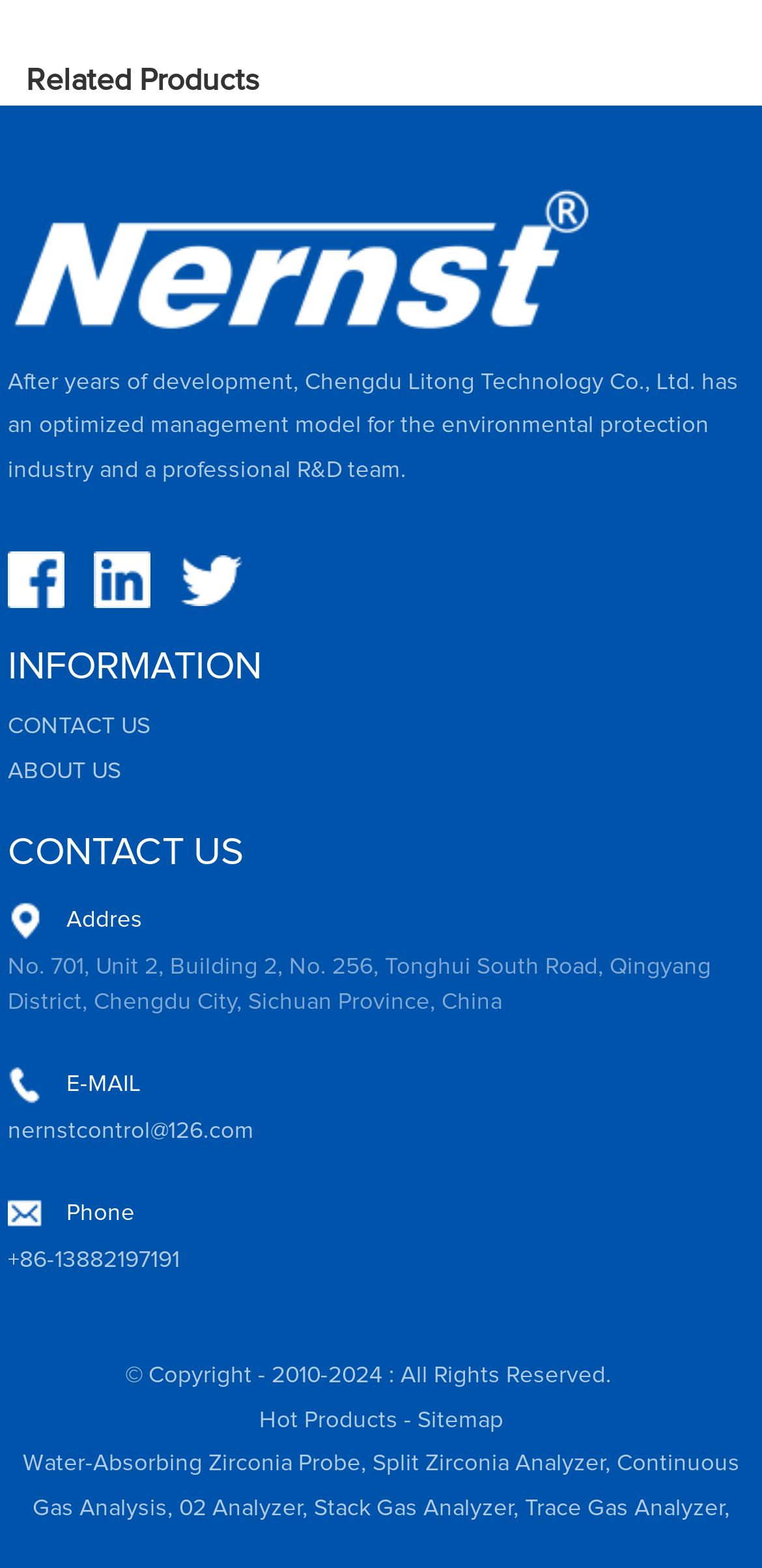What is the company name?
Refer to the image and provide a one-word or short phrase answer.

Chengdu Litong Technology Co., Ltd.